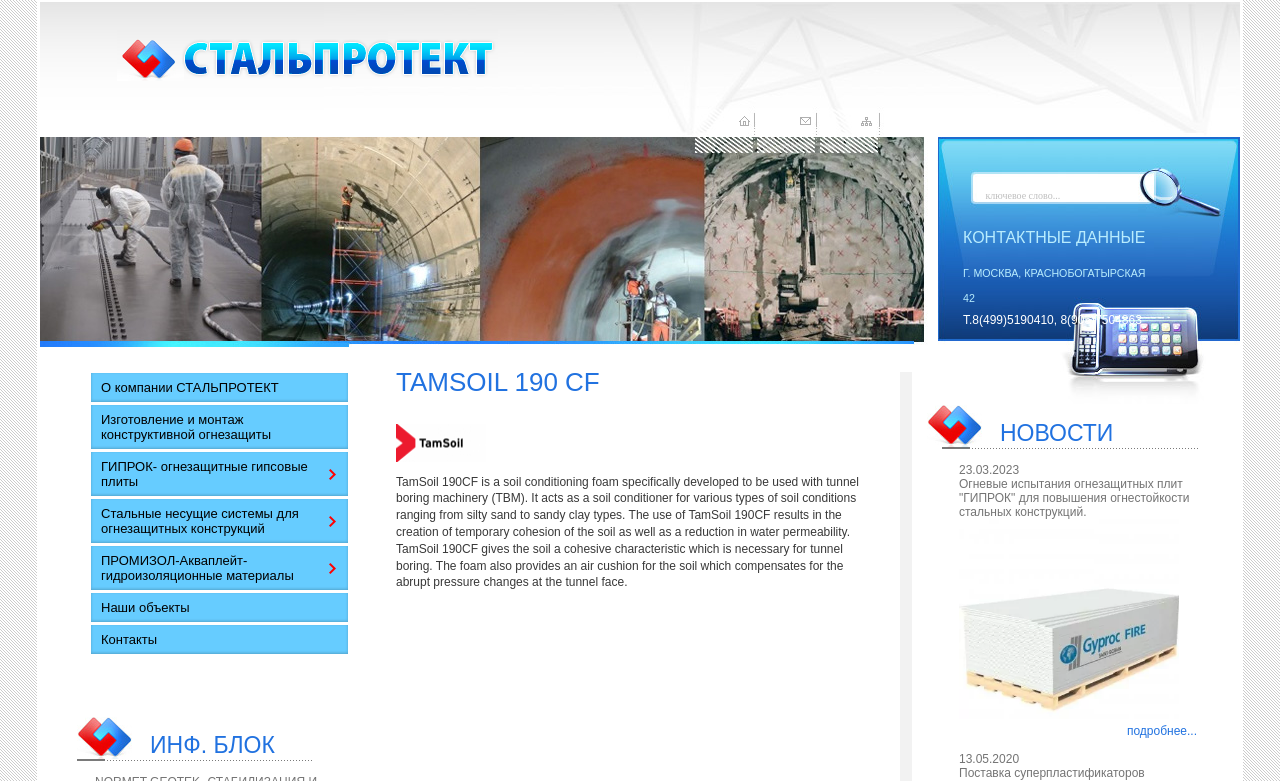Please answer the following question using a single word or phrase: 
What is the address mentioned on the webpage?

Г. МОСКВА, КРАСНОБОГАТЫРСКАЯ 42